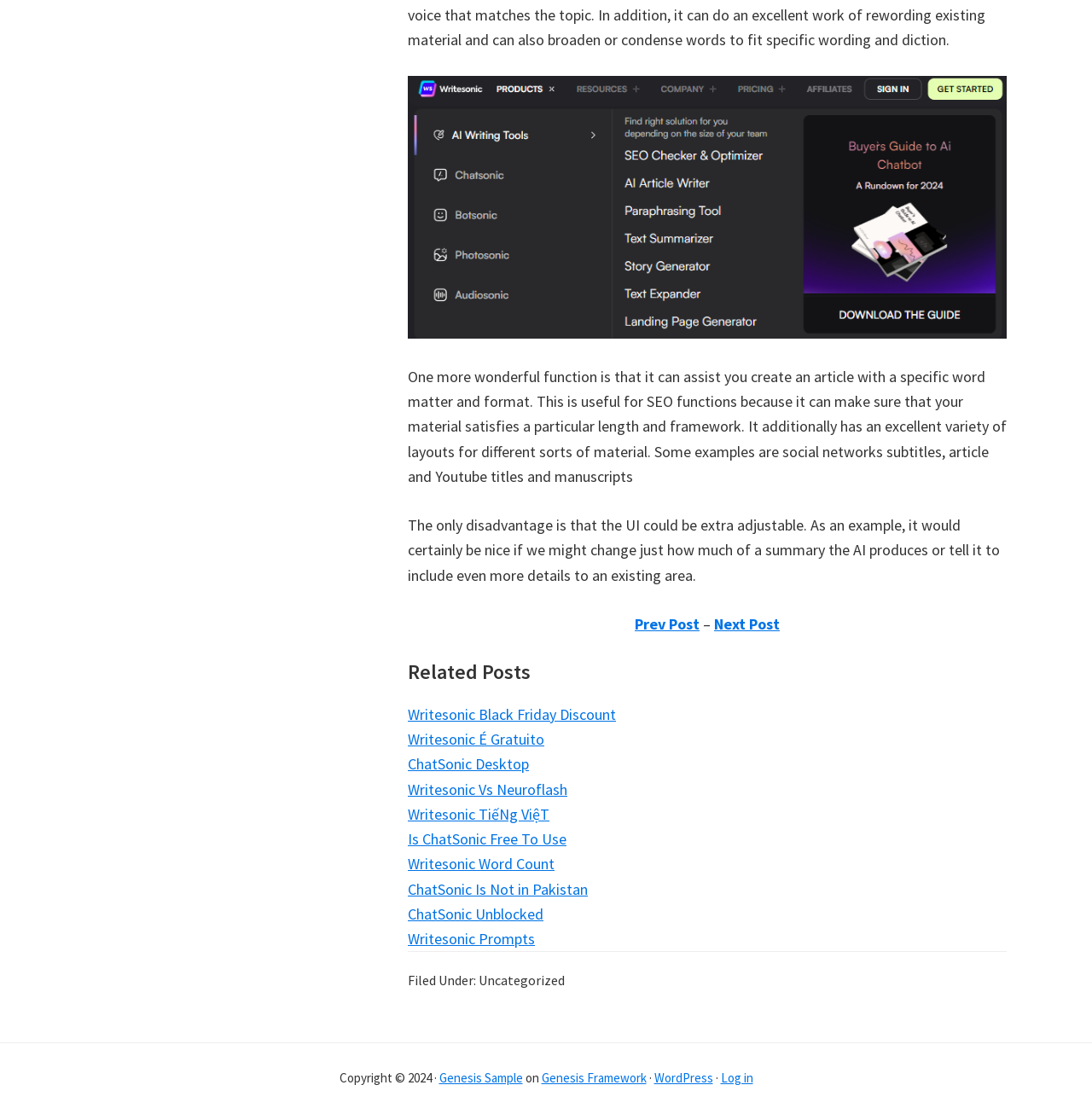Pinpoint the bounding box coordinates of the clickable area needed to execute the instruction: "click on 'Next Post'". The coordinates should be specified as four float numbers between 0 and 1, i.e., [left, top, right, bottom].

[0.654, 0.551, 0.714, 0.569]